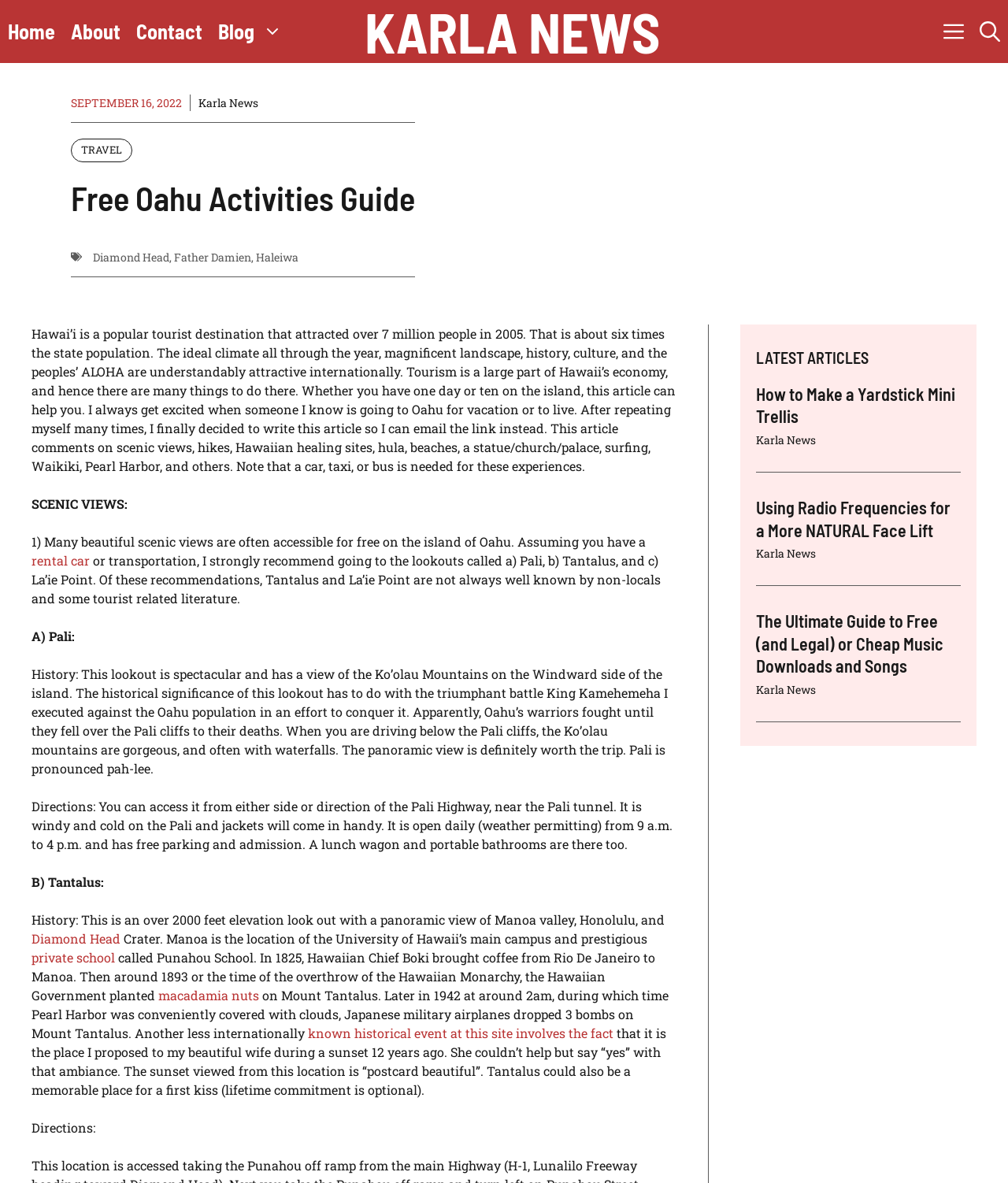Using the information shown in the image, answer the question with as much detail as possible: What is the elevation of Tantalus lookout?

According to the article, Tantalus lookout has an elevation of over 2000 feet, which is mentioned in the section describing the history of Tantalus.